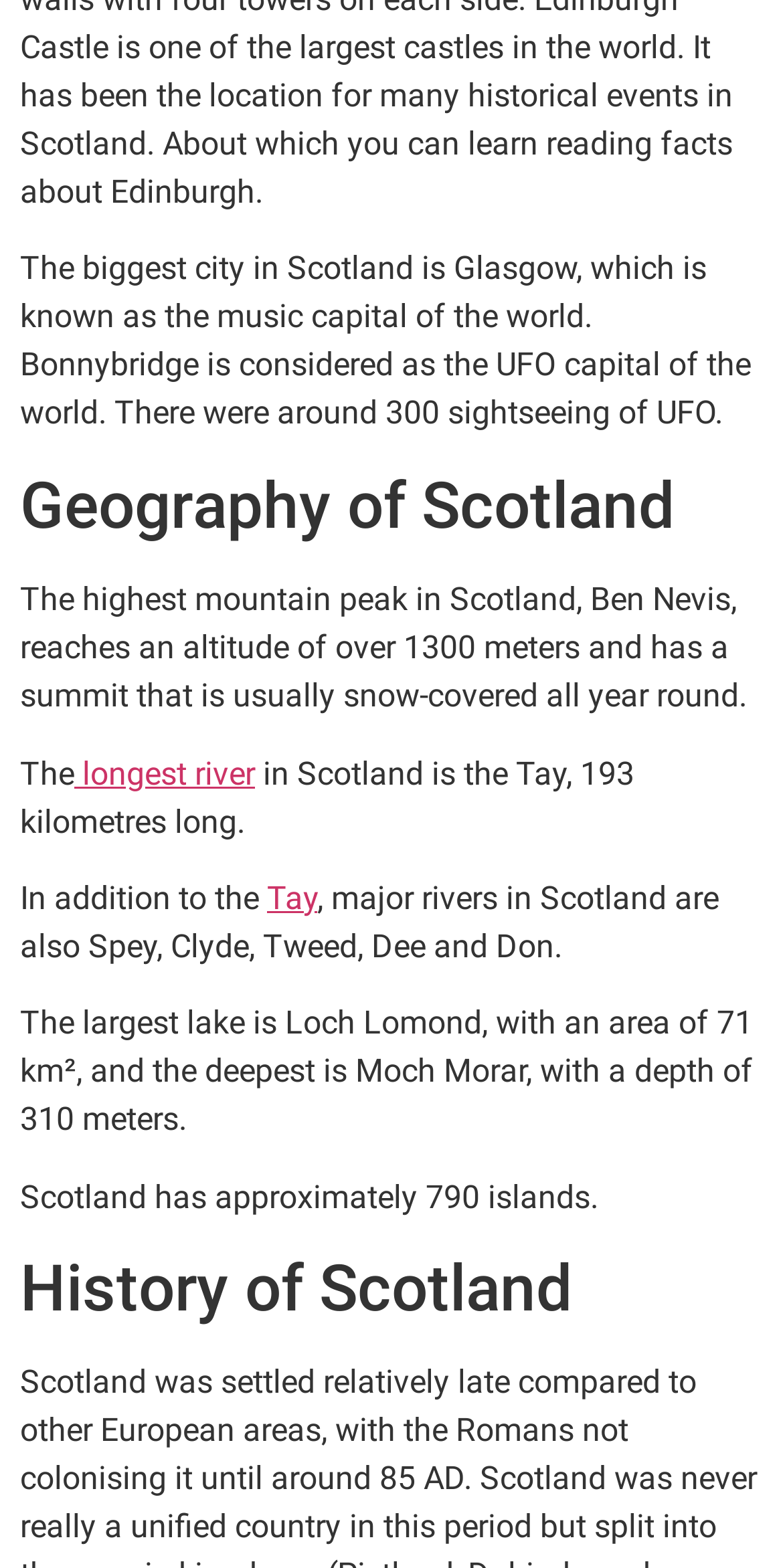Predict the bounding box coordinates of the UI element that matches this description: "Tay". The coordinates should be in the format [left, top, right, bottom] with each value between 0 and 1.

[0.341, 0.56, 0.405, 0.585]